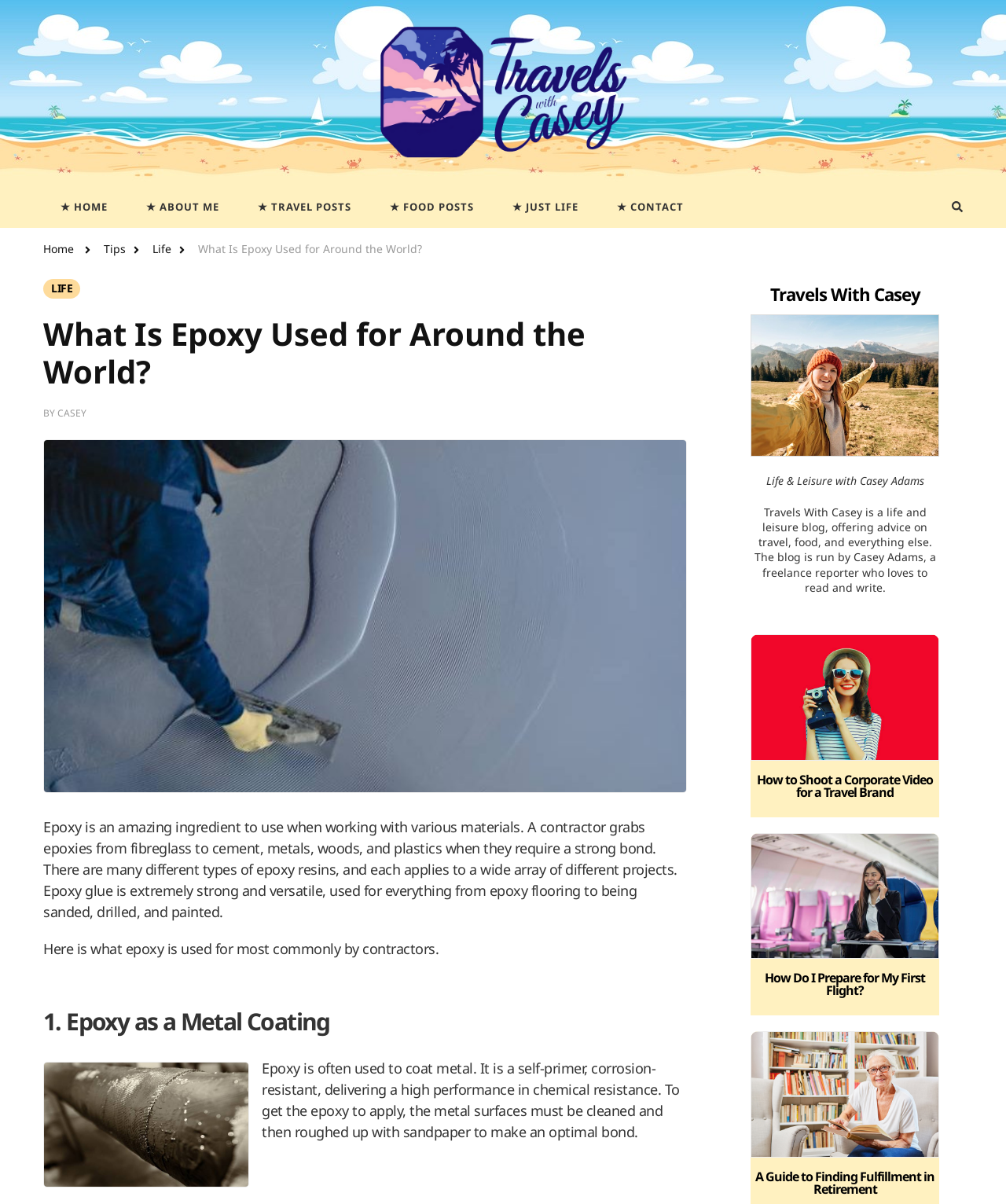What is epoxy used for?
Please provide a detailed answer to the question.

I found the answer by reading the text in the figure element, which says 'Epoxy is an amazing ingredient to use when working with various materials.'